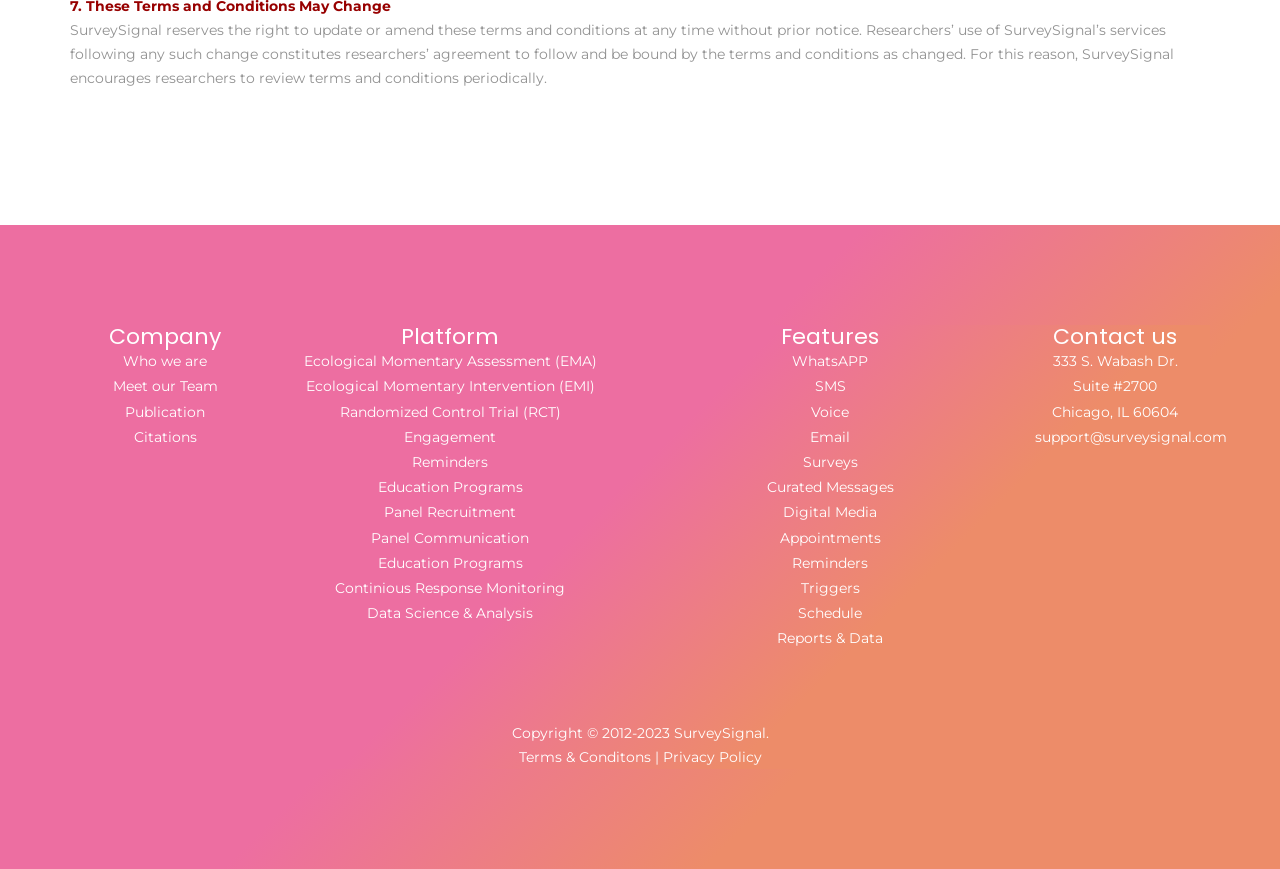Find the bounding box coordinates for the area you need to click to carry out the instruction: "Contact support". The coordinates should be four float numbers between 0 and 1, indicated as [left, top, right, bottom].

[0.809, 0.492, 0.959, 0.513]